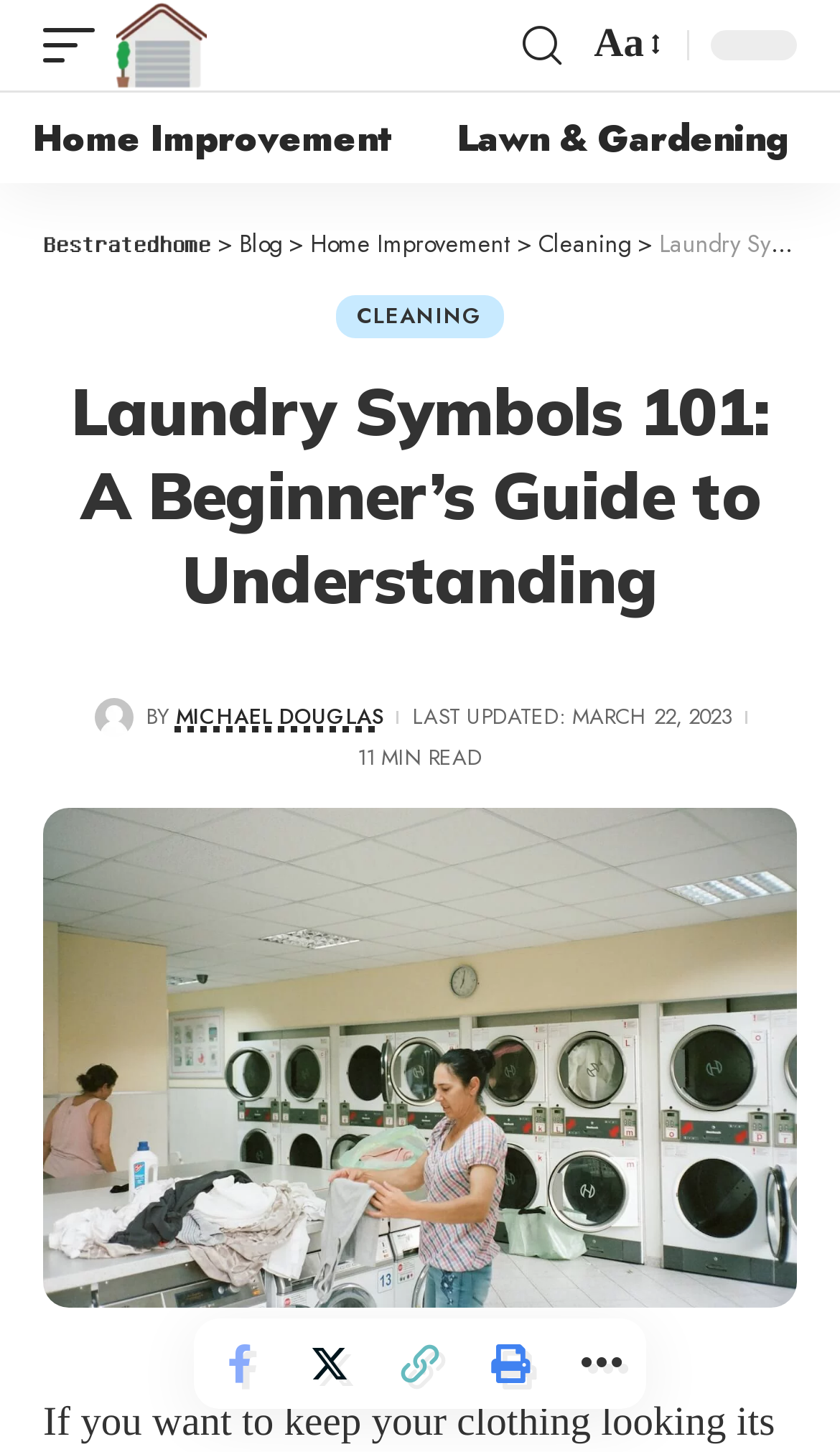Generate a comprehensive description of the contents of the webpage.

This webpage is about laundry symbols, providing a beginner's guide to understanding them. At the top left, there is a mobile trigger link and a link to "𝐁𝐞𝐬𝐭𝐫𝐚𝐭𝐞𝐝𝐡𝐨𝐦𝐞" with an accompanying image. On the top right, there are links to "search", "Font Resizer Aa", and a font resizer icon. Below these links, there are two main categories: "Home Improvement" and "Lawn & Gardening".

The main content of the webpage is divided into sections. The first section has a header with links to "𝐁𝐞𝐬𝐭𝐫𝐚𝐭𝐞𝐝𝐡𝐨𝐦𝐞", "Blog", "Home Improvement", "Cleaning", and "CLEANING". Below this header, there is a heading that reads "Laundry Symbols 101: A Beginner’s Guide to Understanding". 

To the right of the heading, there is an image of the author, Michael Douglas, along with a byline and a timestamp indicating when the article was last updated. The article itself is not explicitly described, but it appears to be a comprehensive guide to laundry symbols, given the title and the presence of an image titled "Laundry Symbols" that takes up most of the page.

At the bottom of the page, there are social media links to share the article on Facebook, Twitter, or copy the link, as well as a print option.